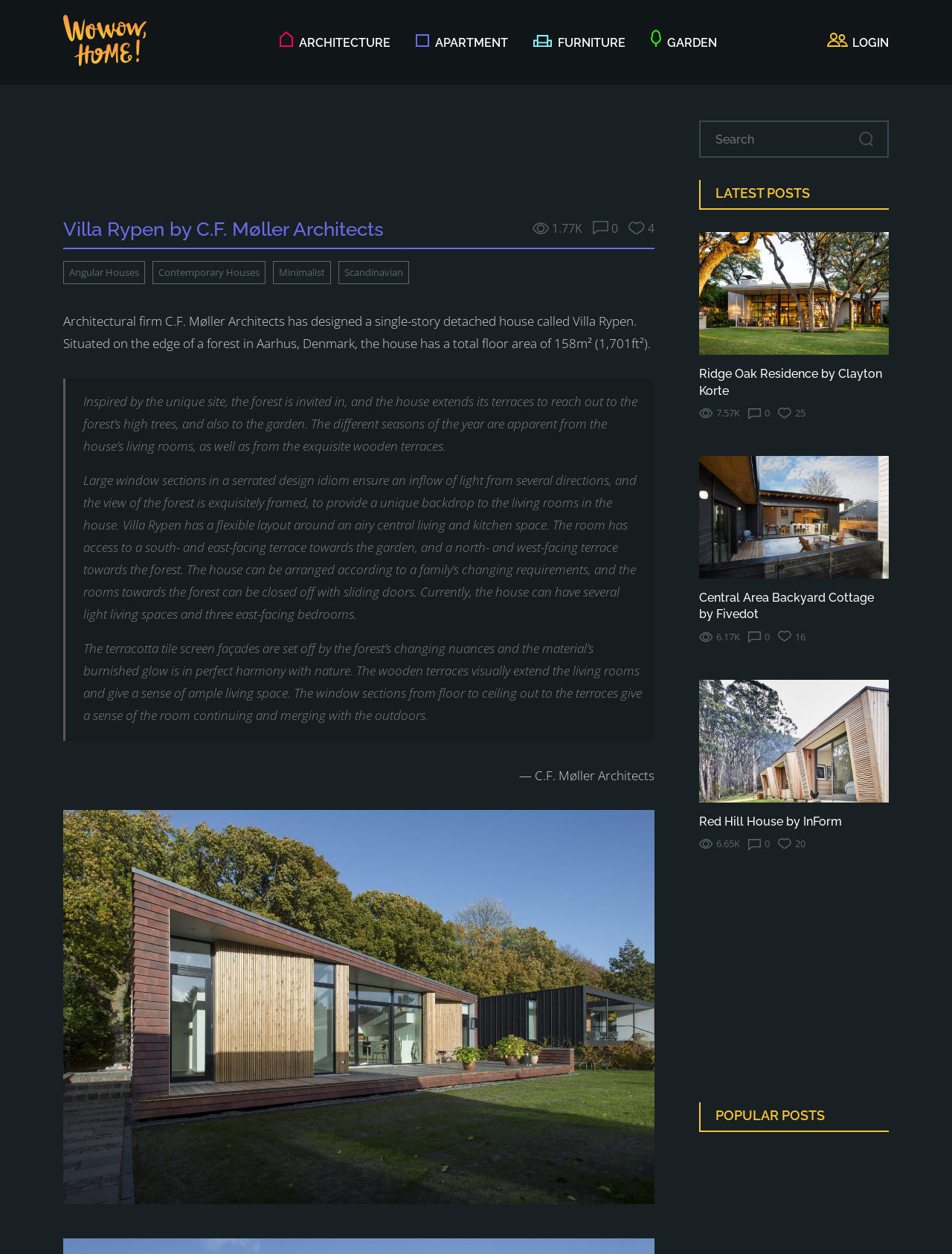What is the material used for the façades of Villa Rypen?
Provide a detailed answer to the question, using the image to inform your response.

The article mentions that the terracotta tile screen façades are set off by the forest’s changing nuances, indicating that the material used for the façades of Villa Rypen is terracotta tile.